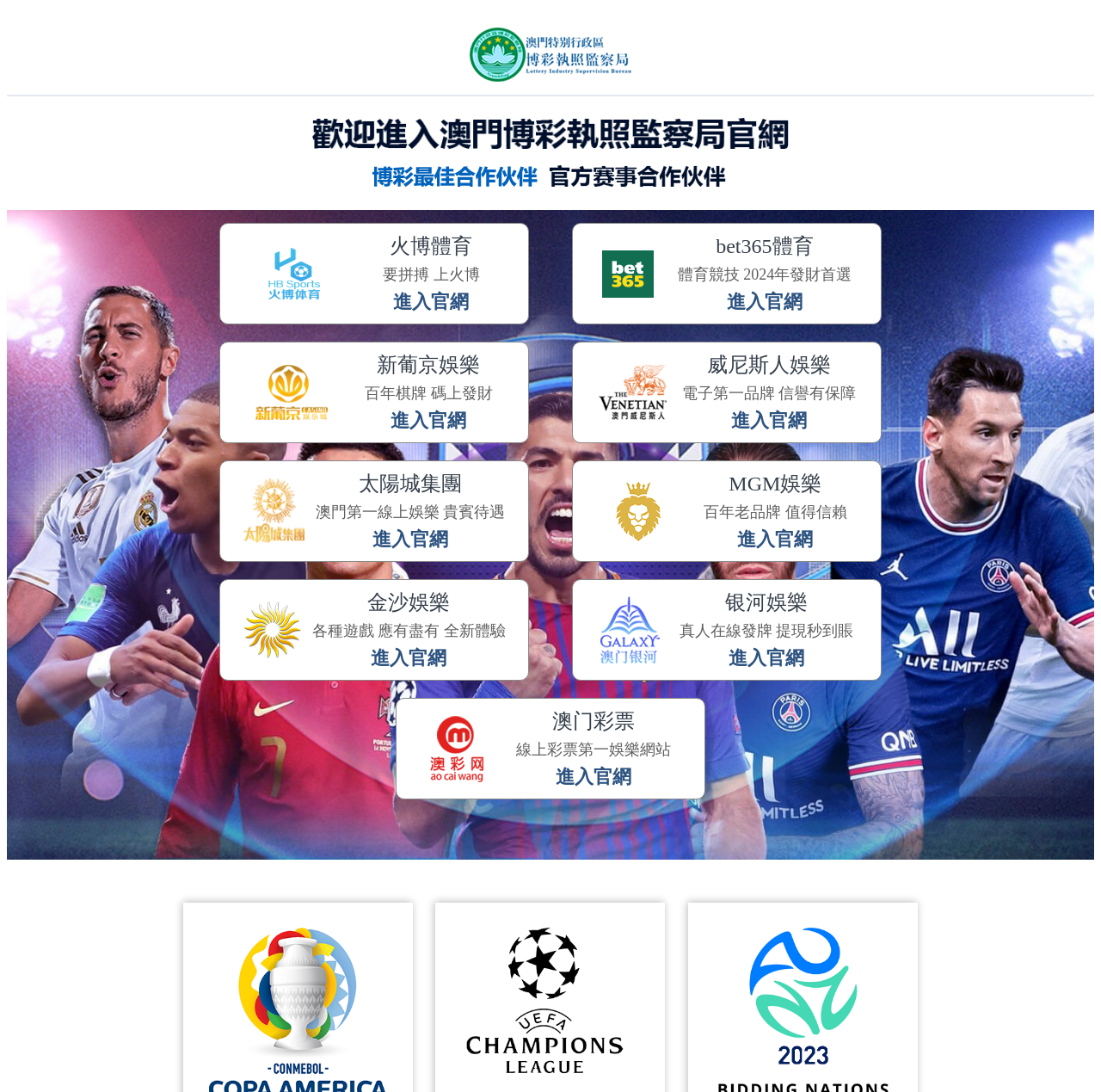Explain the webpage in detail, including its primary components.

This webpage is about Donors at Hope International University. At the top, there are several links to different sections of the university's website, including "About HIU", "Directory", "News & Events", and "MyHIU". Below these links, there is a section with a university logo and a link to "Make a Donation".

The main content of the page is divided into several sections. On the left side, there are links to different areas of interest for future students, including undergraduate on-campus and online programs, graduate programs, and international students. Below these links, there are links to academic programs, current students, athletics, alumni, donors, churches, and special programs.

On the right side, there is a section dedicated to donors, with links to "WAYS TO GIVE", "YOUR GIFT IN ACTION", and "STAFF". Below these links, there is a call-to-action button to "MAKE A GIFT NOW". Further down, there are links to "Ways to Give", "Your Gift in Action", "Staff", and "Events Calendar".

The page also features several images, including a university logo, a separator line, and social media icons. At the bottom, there is a section with links to "Contact Donor Relations" and "Stay Connected with Donors". Additionally, there is a large image with links to "Events", "Annual Fund", and "Hope Associates", along with a call-to-action to "click image for 2023 recap".